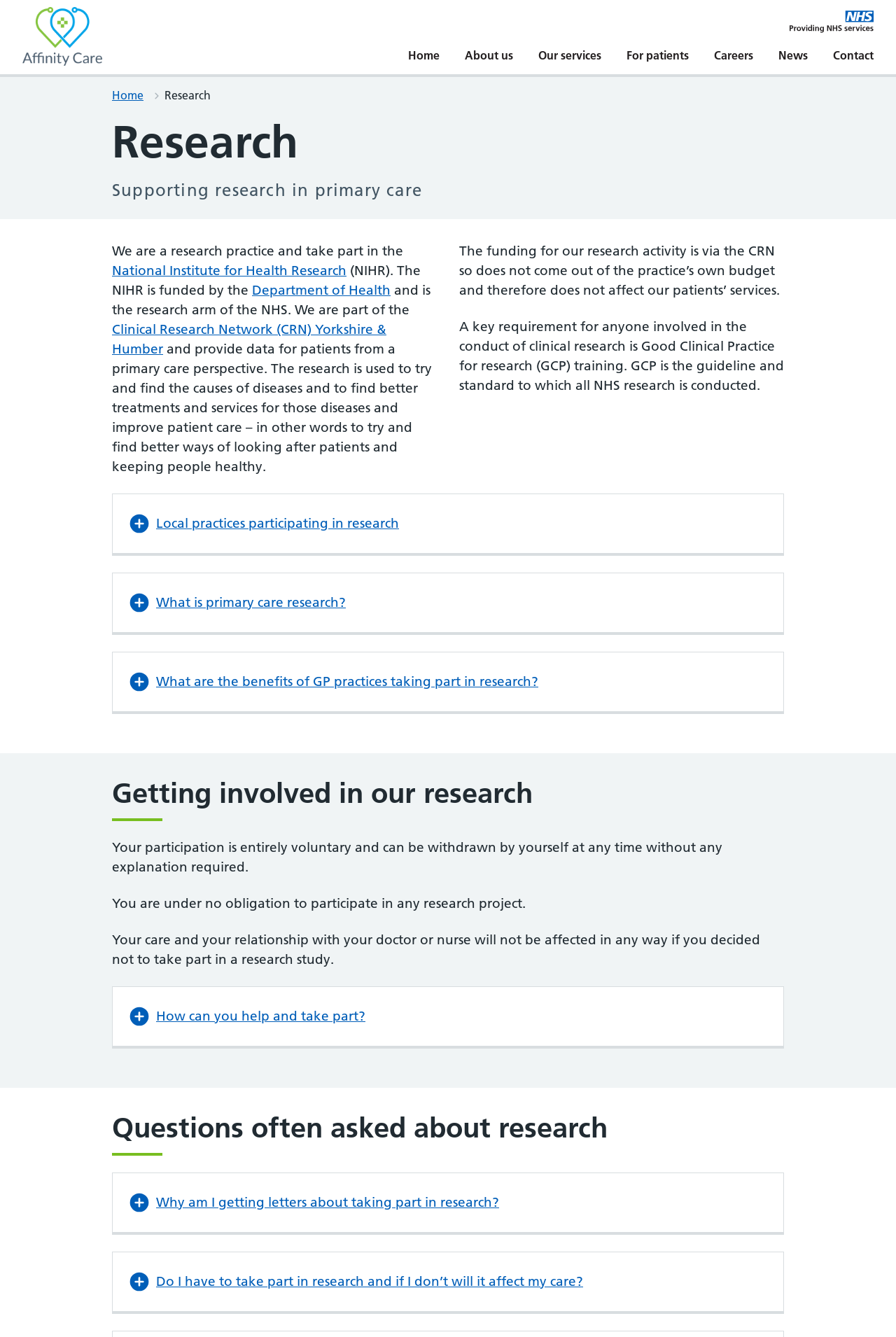What is the name of the research practice?
Please respond to the question with a detailed and well-explained answer.

The name of the research practice can be found in the top-left corner of the webpage, where the logo is located. The logo is an image with the text 'Affinity Care' written on it.